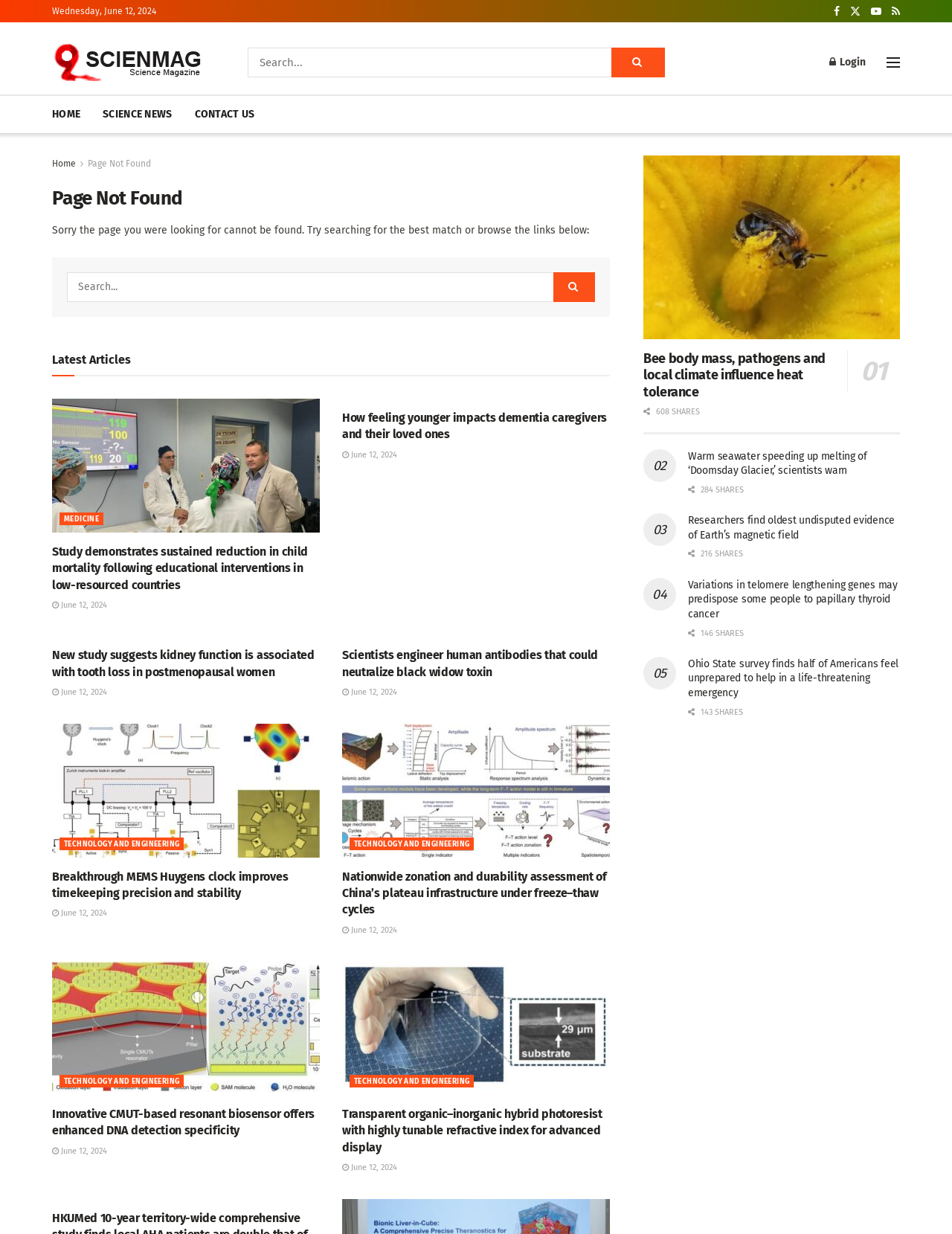Identify the bounding box coordinates of the element to click to follow this instruction: 'Contact Jim Grady via email'. Ensure the coordinates are four float values between 0 and 1, provided as [left, top, right, bottom].

None